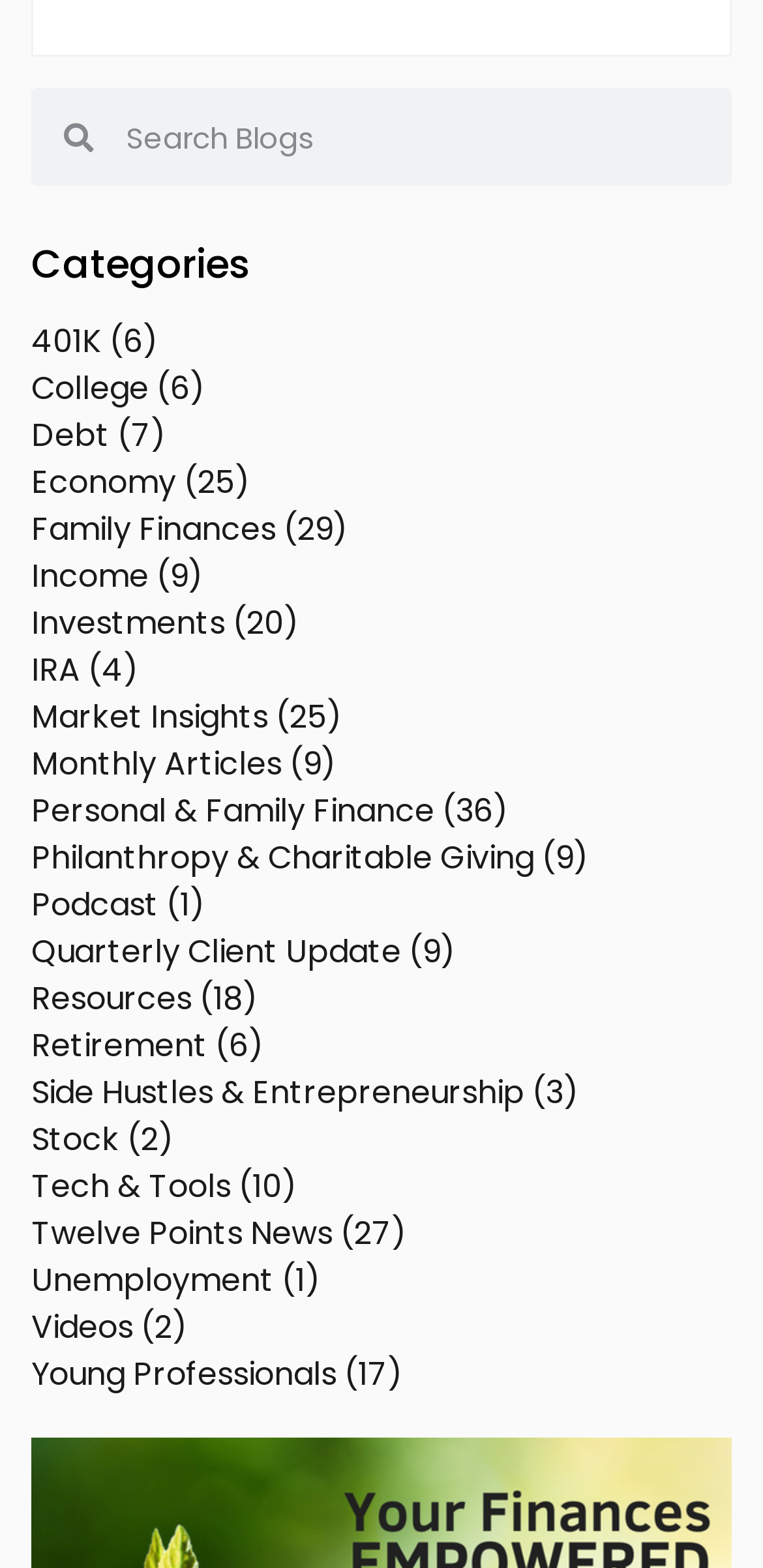What is the main category of the webpage?
Refer to the screenshot and deliver a thorough answer to the question presented.

The main category of the webpage is 'Categories' because the heading element with the text 'Categories' is prominently displayed on the webpage, indicating that the webpage is organized around this category.